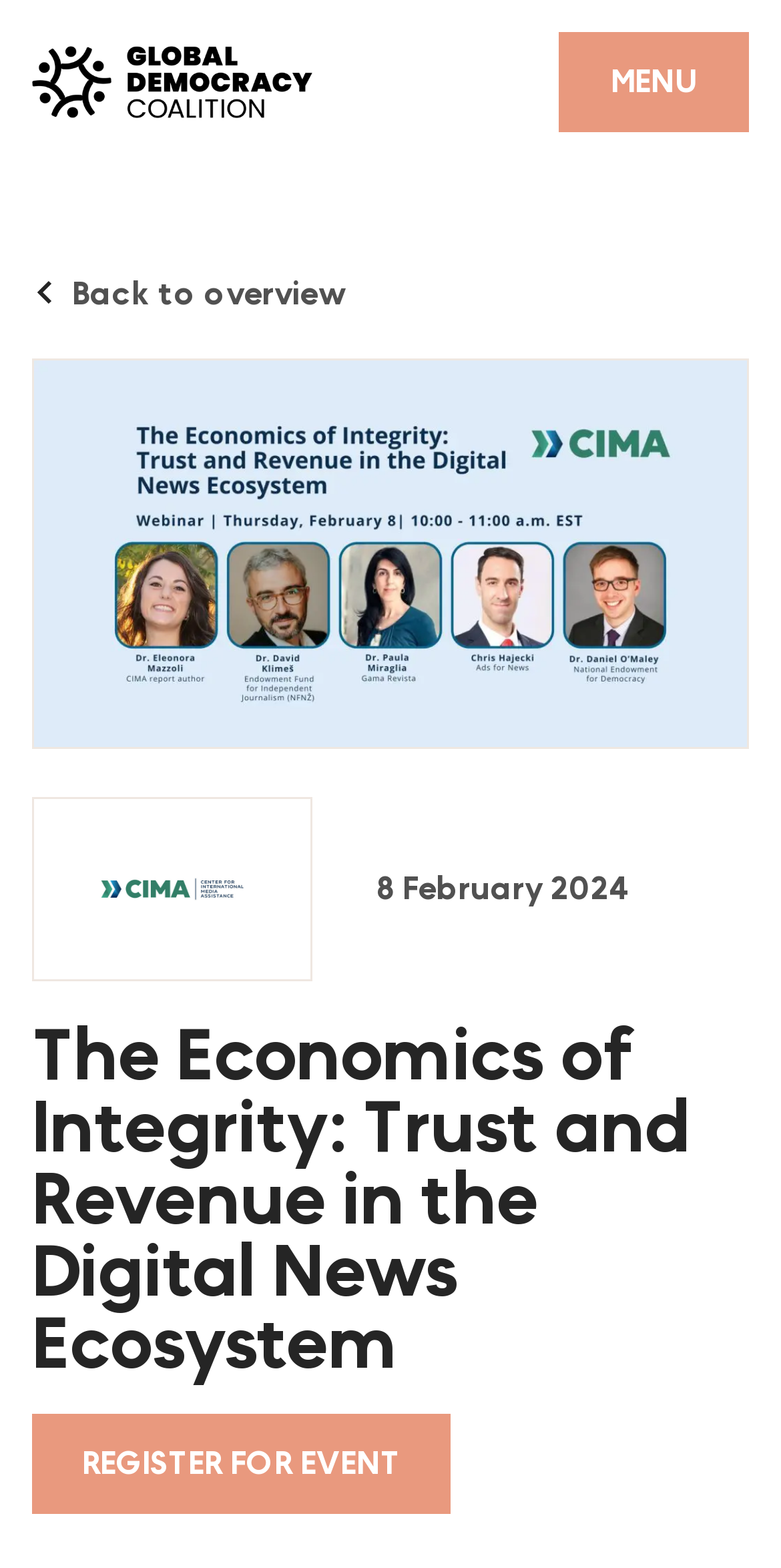Determine the bounding box coordinates for the area you should click to complete the following instruction: "Click the site logo".

[0.041, 0.029, 0.4, 0.076]